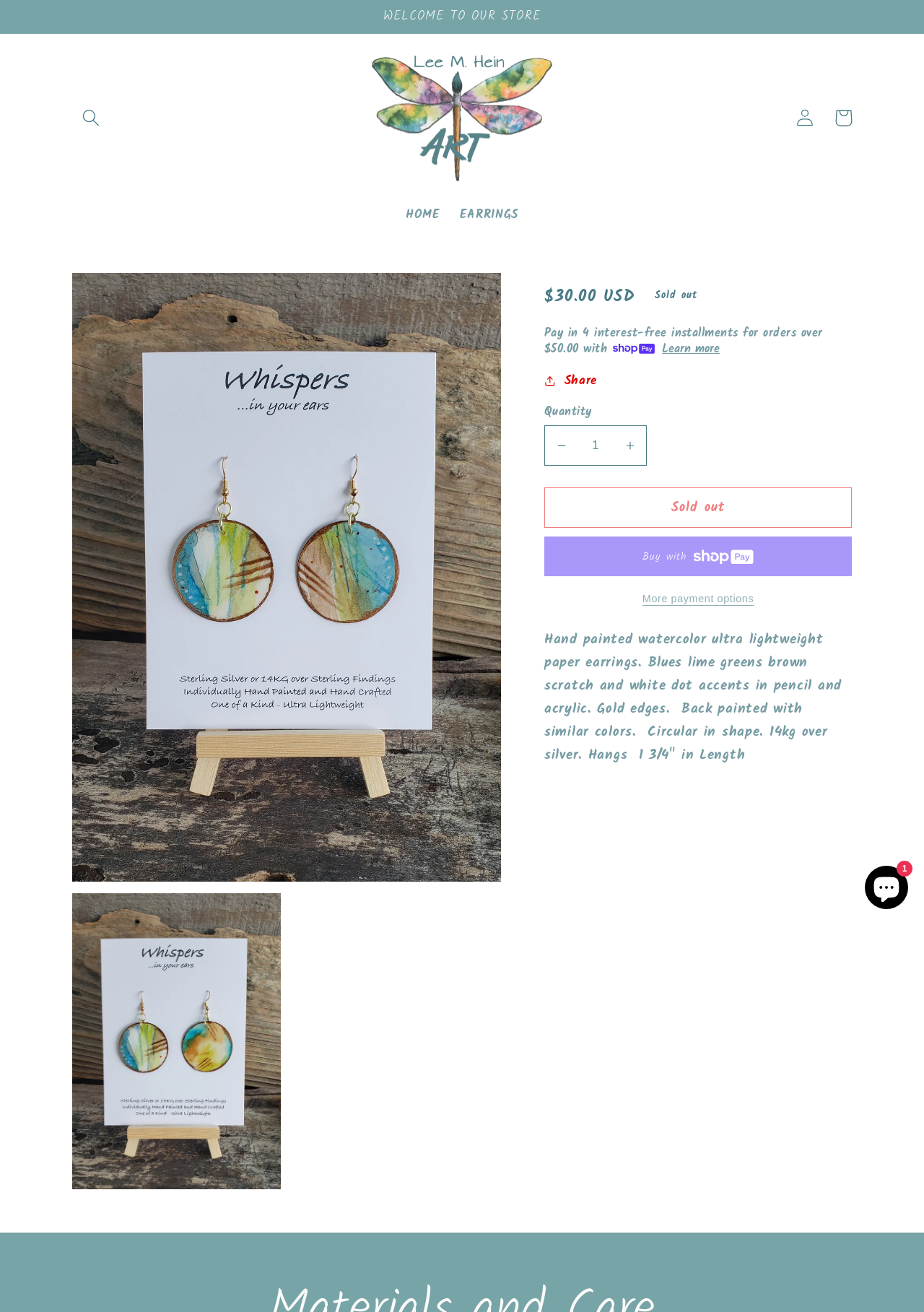Specify the bounding box coordinates of the element's region that should be clicked to achieve the following instruction: "Share on Twitter". The bounding box coordinates consist of four float numbers between 0 and 1, in the format [left, top, right, bottom].

None